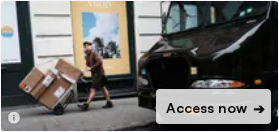Use a single word or phrase to respond to the question:
What is the purpose of the truck?

Delivery